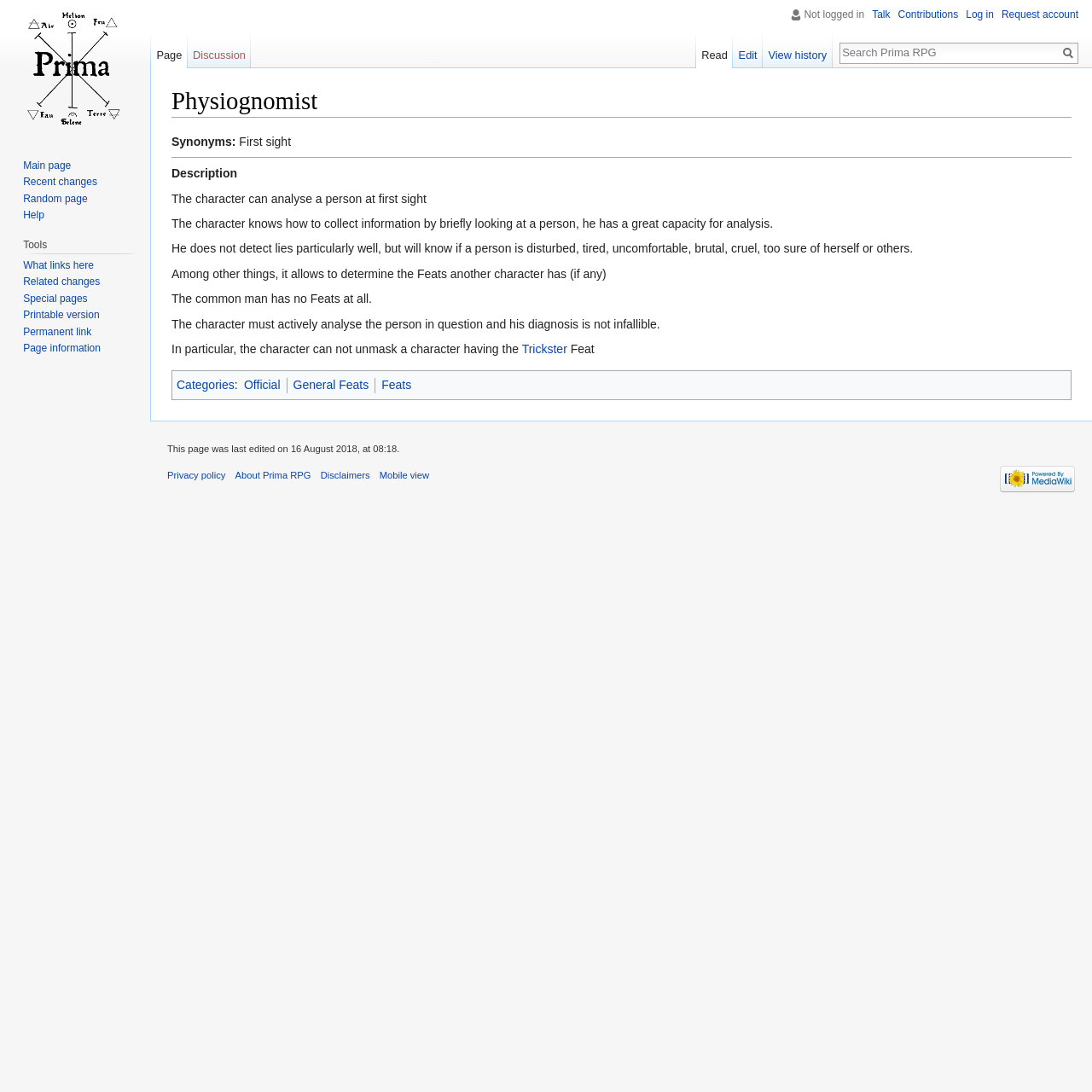Describe all the key features of the webpage in detail.

The webpage is about the "Physiognomist" skill in the Prima RPG game. At the top, there is a main heading "Physiognomist" followed by a "Jump to" navigation section with links to "navigation" and "search". Below this, there is a section describing the skill, which includes a brief summary and several paragraphs of text explaining its effects and limitations.

To the left of the main content, there are several navigation menus, including "Personal tools", "Namespaces", "Views", and "Tools", each with multiple links to related pages. There is also a search bar at the top right corner of the page.

At the bottom of the page, there is a section with information about the page itself, including the last edit date and links to related policies and information about the Prima RPG game. There is also a "Powered by MediaWiki" logo at the very bottom right corner of the page.

Throughout the page, there are several links to other pages, including "Trickster" and "Feats", which are related to the game's mechanics. The overall layout is organized, with clear headings and concise text, making it easy to navigate and understand the content.